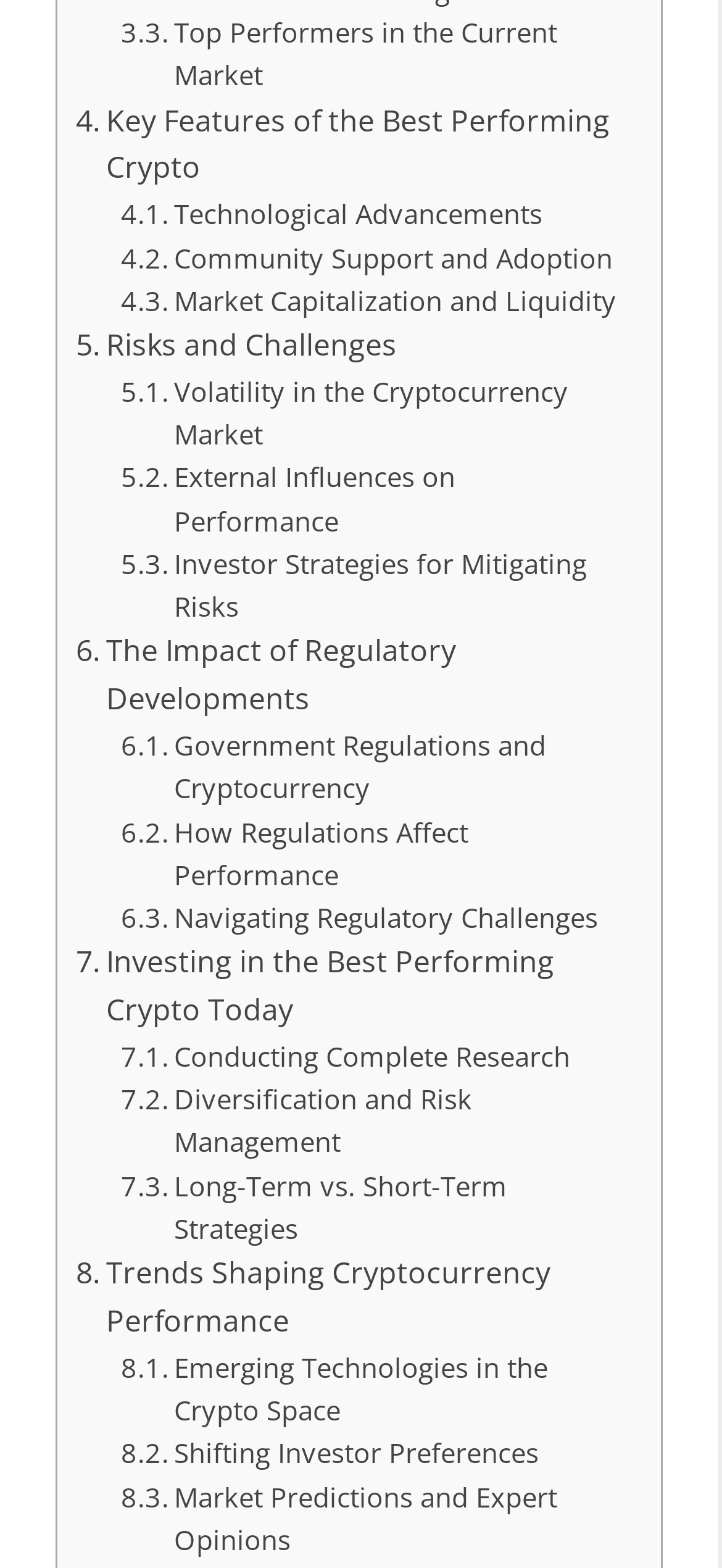Locate the UI element described by Market Predictions and Expert Opinions and provide its bounding box coordinates. Use the format (top-left x, top-left y, bottom-right x, bottom-right y) with all values as floating point numbers between 0 and 1.

[0.167, 0.941, 0.864, 0.996]